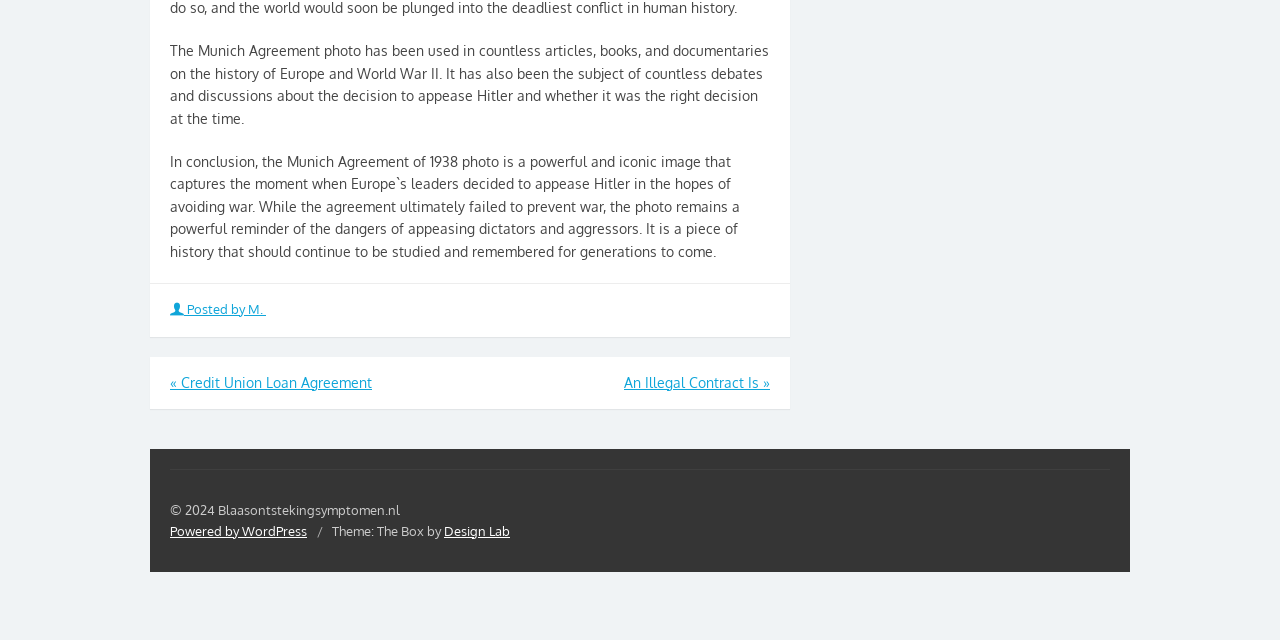From the webpage screenshot, predict the bounding box coordinates (top-left x, top-left y, bottom-right x, bottom-right y) for the UI element described here: An Illegal Contract Is »

[0.488, 0.584, 0.602, 0.611]